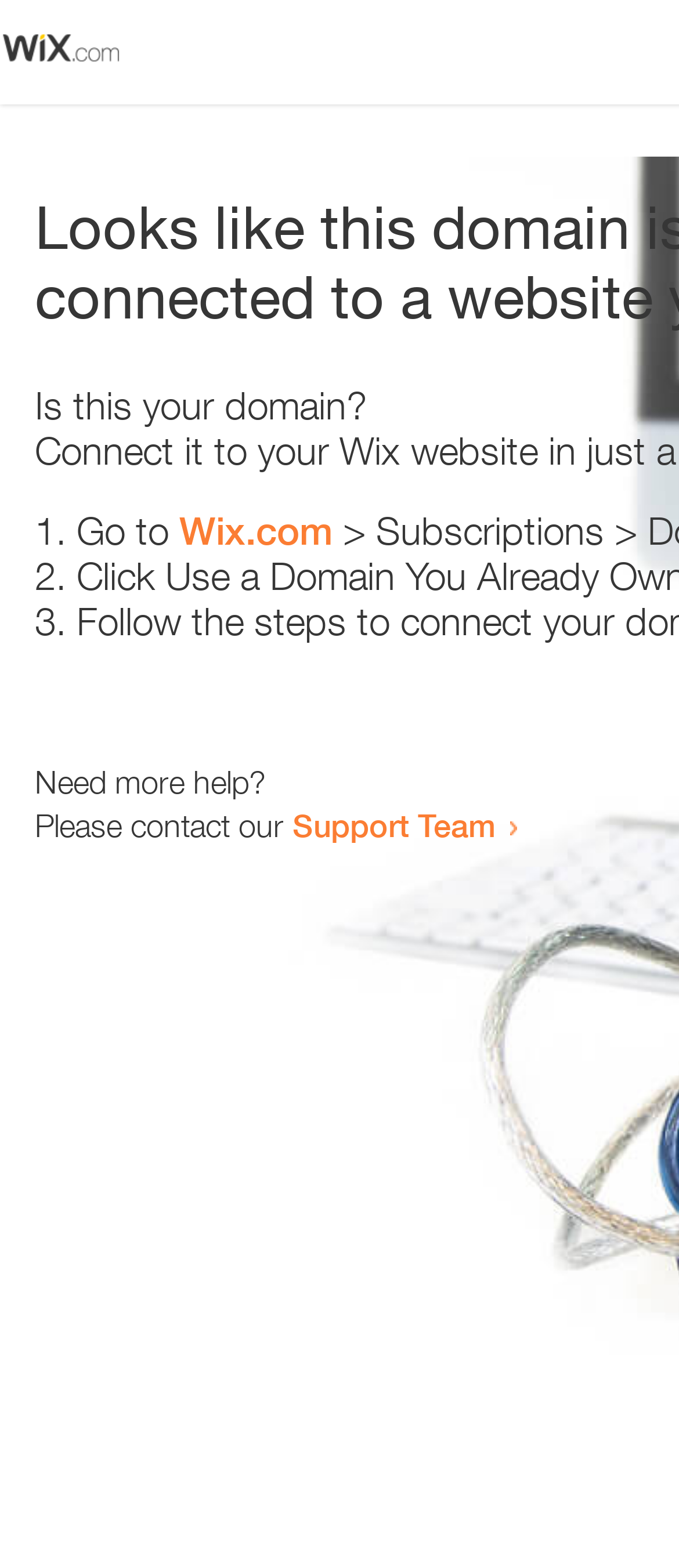Please provide a short answer using a single word or phrase for the question:
Is there an image on the webpage?

Yes